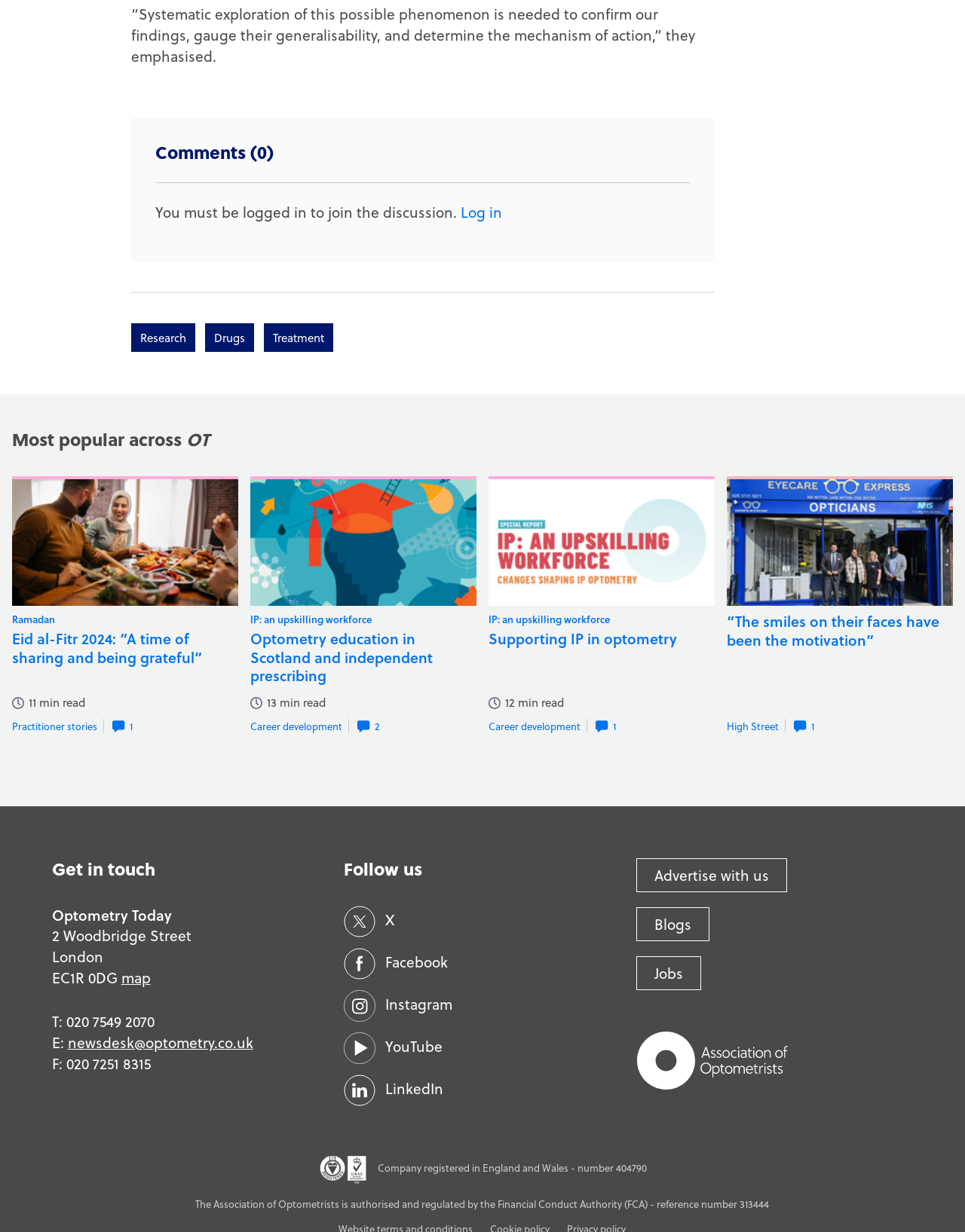Can you show the bounding box coordinates of the region to click on to complete the task described in the instruction: "View article about Eid al-Fitr 2024"?

[0.012, 0.506, 0.246, 0.548]